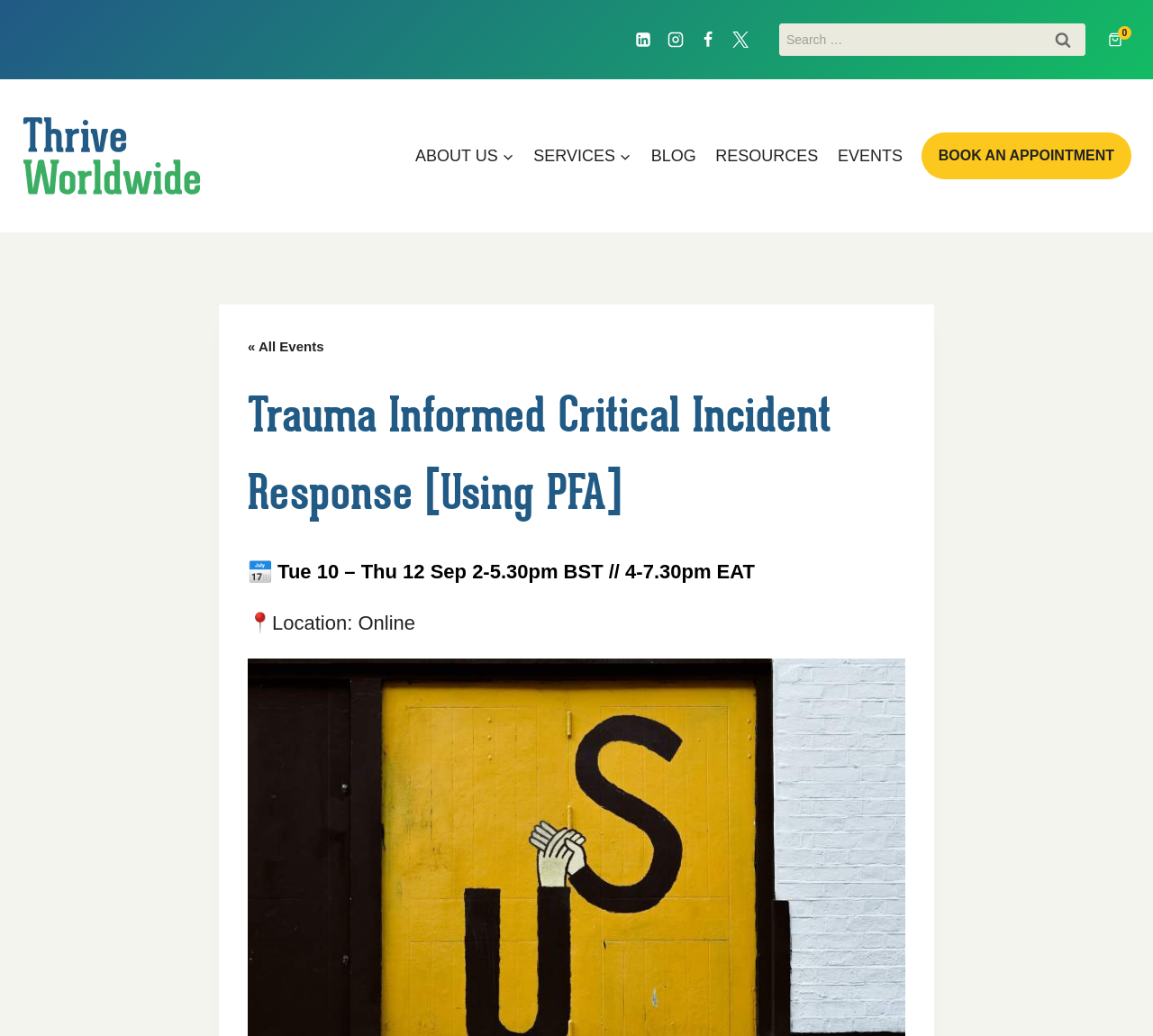What is the organization's name?
Using the image as a reference, give an elaborate response to the question.

I found the organization's name by looking at the top-left corner of the webpage, where I saw a link with the text 'Thrive Worldwide' and an image with the same name.